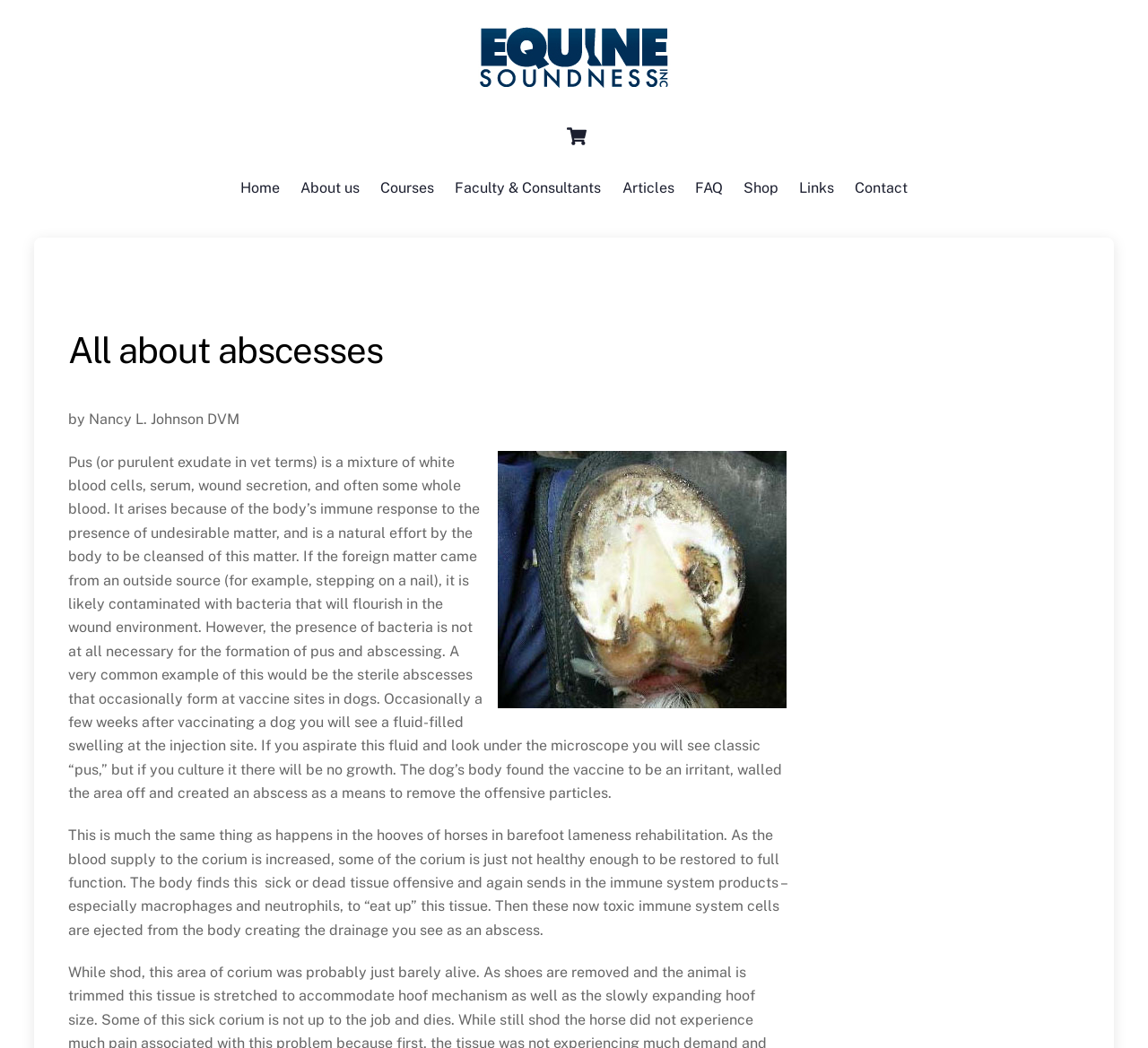Please specify the coordinates of the bounding box for the element that should be clicked to carry out this instruction: "View the 'About us' page". The coordinates must be four float numbers between 0 and 1, formatted as [left, top, right, bottom].

[0.254, 0.16, 0.321, 0.199]